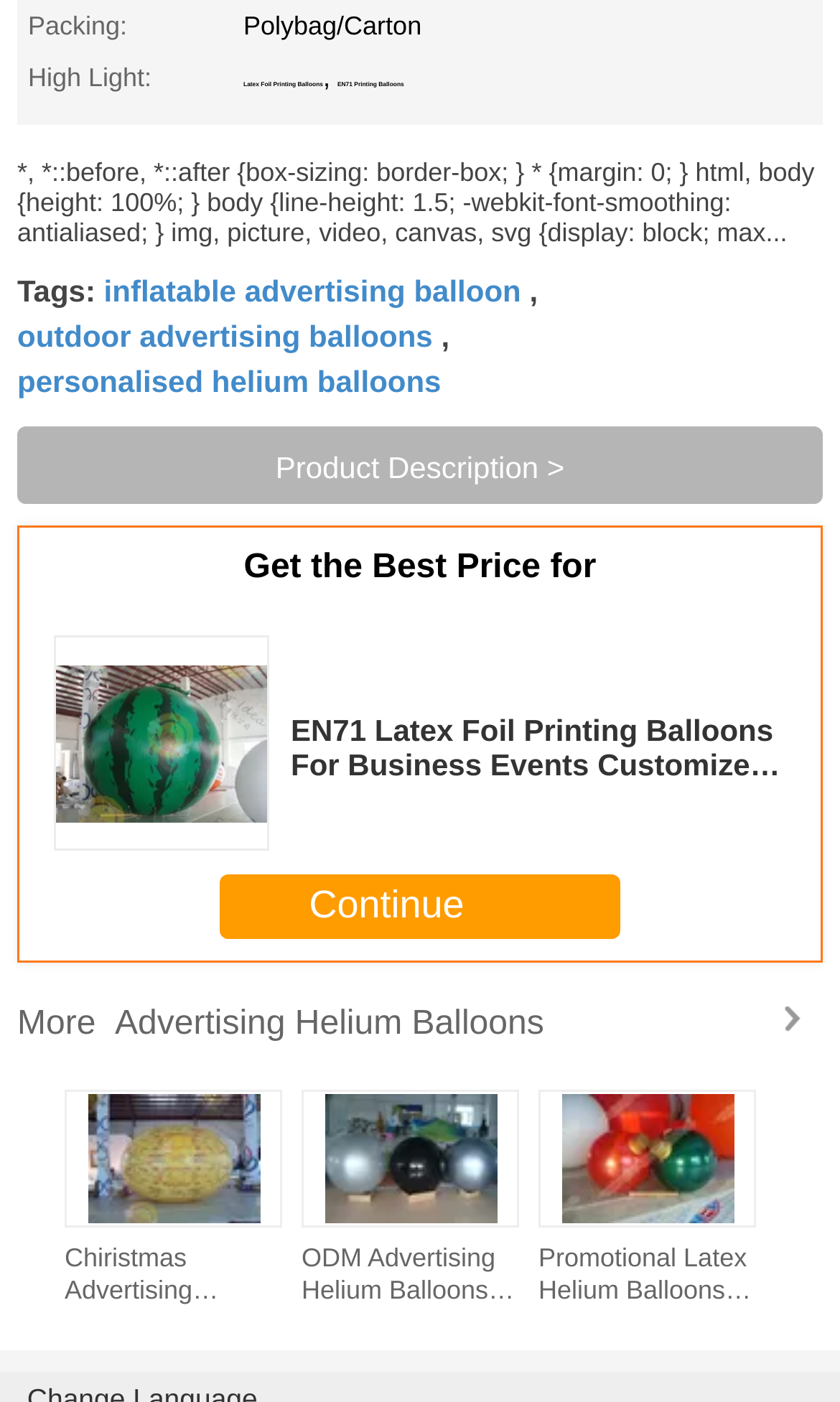Respond concisely with one word or phrase to the following query:
What is the feature of the 'Digital Printing Promotional Advertising Helium Balloons'?

UV Protected